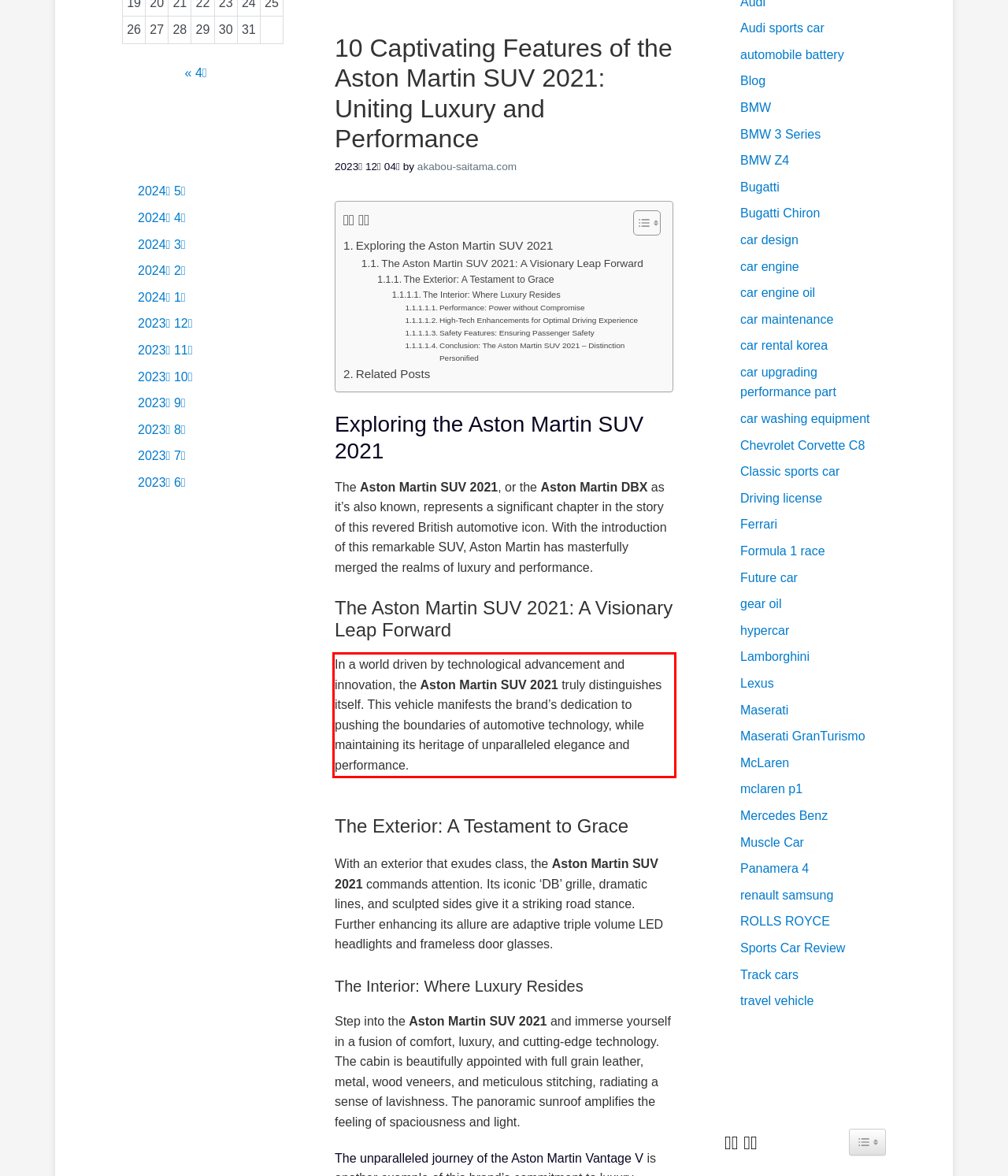Analyze the screenshot of the webpage that features a red bounding box and recognize the text content enclosed within this red bounding box.

In a world driven by technological advancement and innovation, the Aston Martin SUV 2021 truly distinguishes itself. This vehicle manifests the brand’s dedication to pushing the boundaries of automotive technology, while maintaining its heritage of unparalleled elegance and performance.